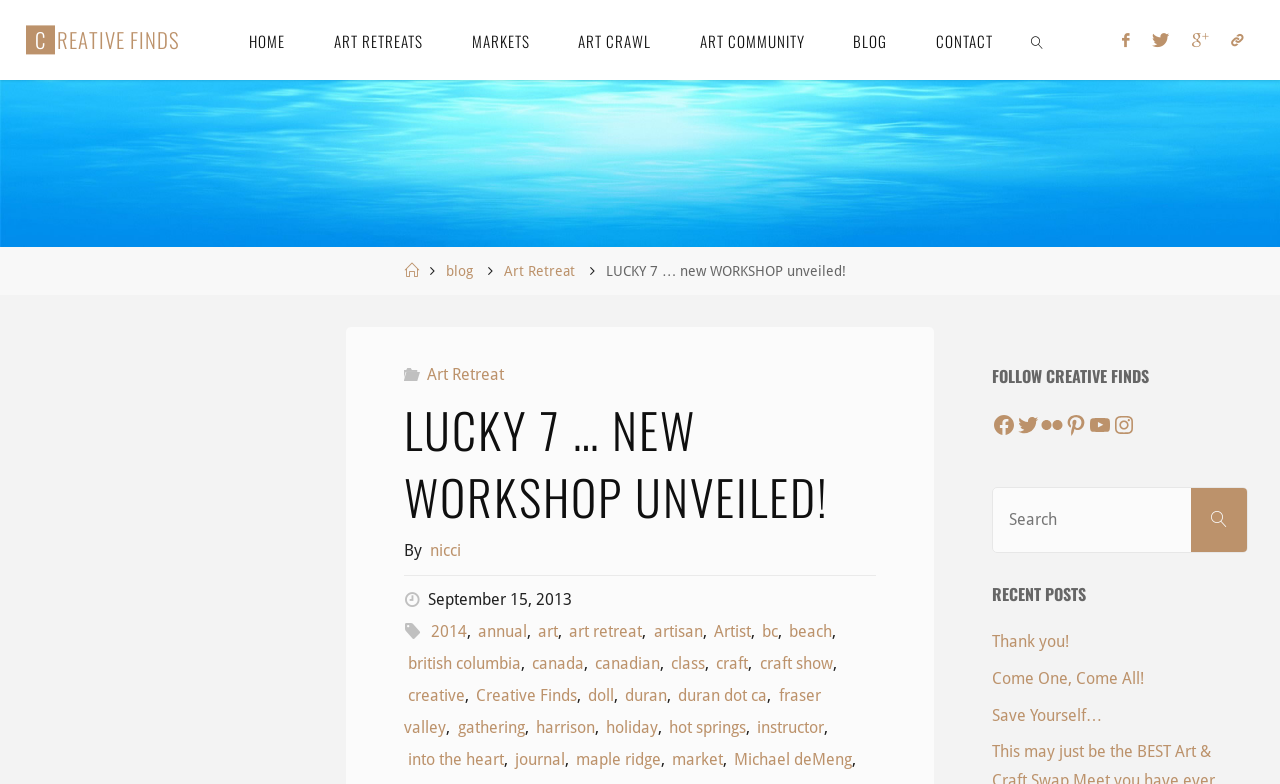Using details from the image, please answer the following question comprehensively:
What is the name of the artist leading the workshop?

I found the answer by looking at the meta description of the webpage, which mentions 'WORKSHOP “Pretty Vial Things” with Michael deMeng'. This suggests that the artist leading the workshop is Michael deMeng.